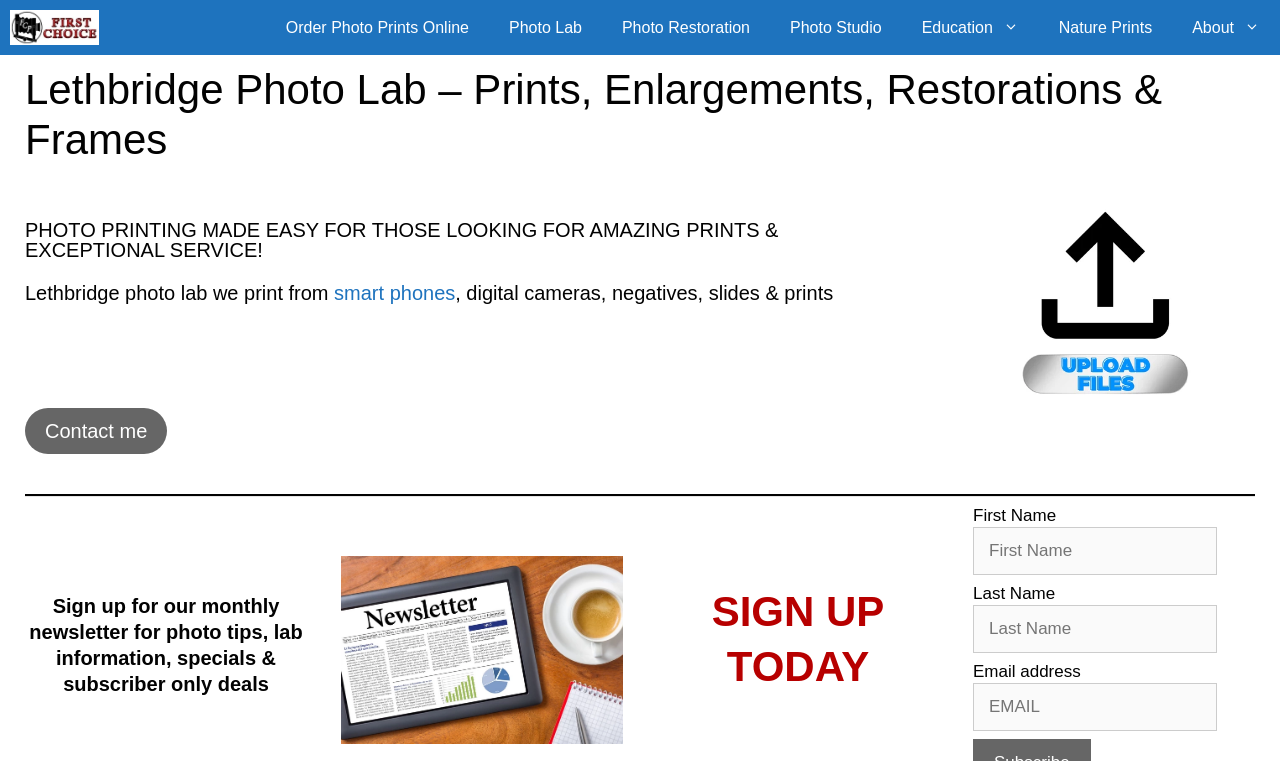Describe the webpage in detail, including text, images, and layout.

The webpage is about Lethbridge Photo Lab, a digital printing service that offers photo prints, restorations, posters, frames, slides, negatives, and enlargements. At the top, there is a navigation menu with links to various sections, including "First Choice Photo", "Order Photo Prints Online", "Photo Lab", "Photo Restoration", "Photo Studio", "Education", "Nature Prints", and "About".

Below the navigation menu, there is a header section with a heading that reads "Lethbridge Photo Lab – Prints, Enlargements, Restorations & Frames". This is followed by a prominent heading that says "PHOTO PRINTING MADE EASY FOR THOSE LOOKING FOR AMAZING PRINTS & EXCEPTIONAL SERVICE!".

The main content area has a paragraph of text that explains the services offered by the lab, mentioning that they print from digital files, smart phones, digital cameras, negatives, slides, and prints. There is also a call-to-action link to upload digital files for printing in Lethbridge, accompanied by an image.

On the left side, there is a section with a link to contact the lab, and below it, a separator line. Further down, there is a section to sign up for a monthly newsletter, with a brief description and an image of a newsletter and a cup of coffee. The sign-up form has fields for first name, last name, and email address.

Overall, the webpage has a clean and organized layout, with clear headings and concise text that effectively communicates the services and benefits offered by Lethbridge Photo Lab.